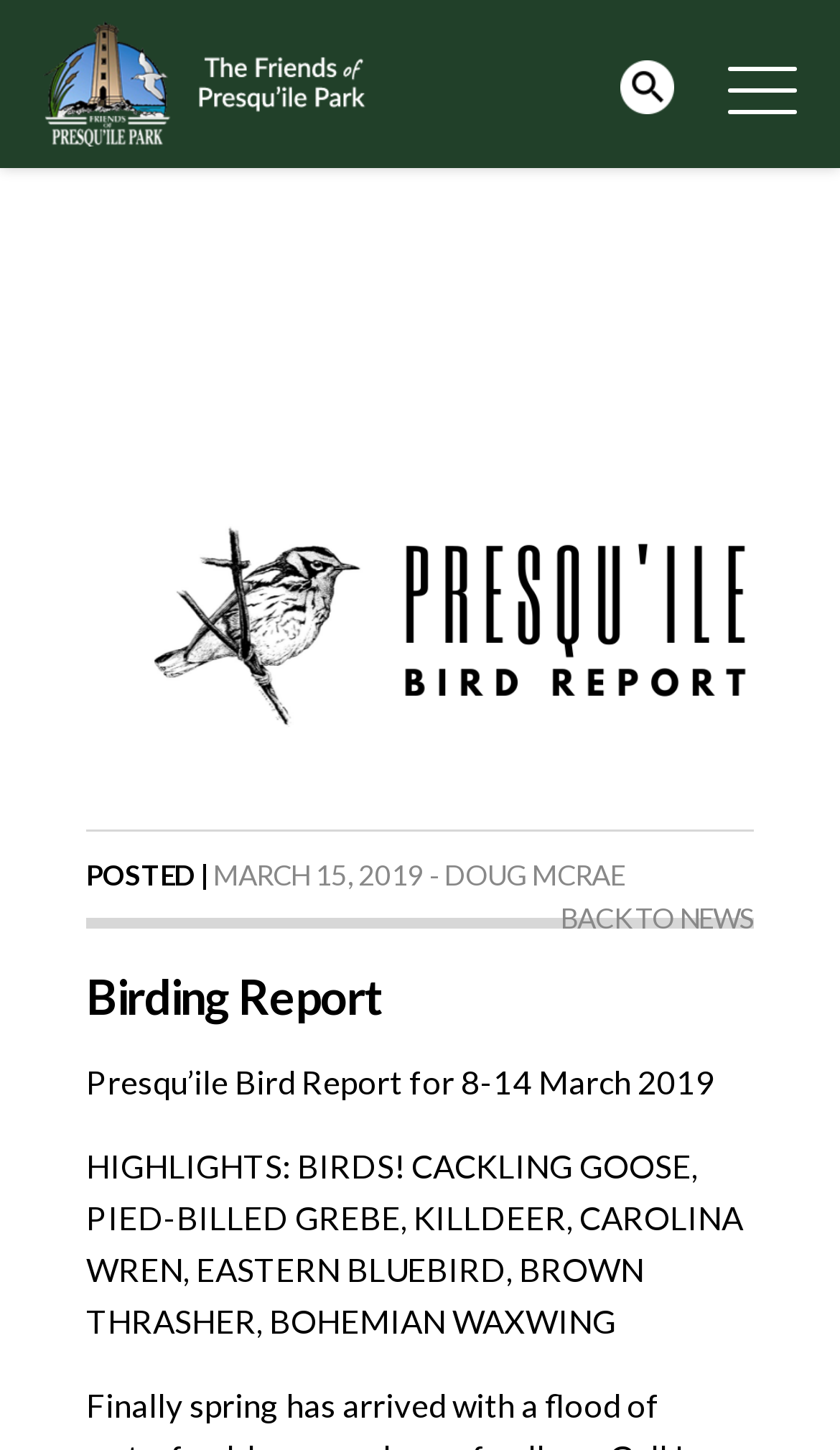What is the category of the report?
Using the image, provide a concise answer in one word or a short phrase.

Birding Report